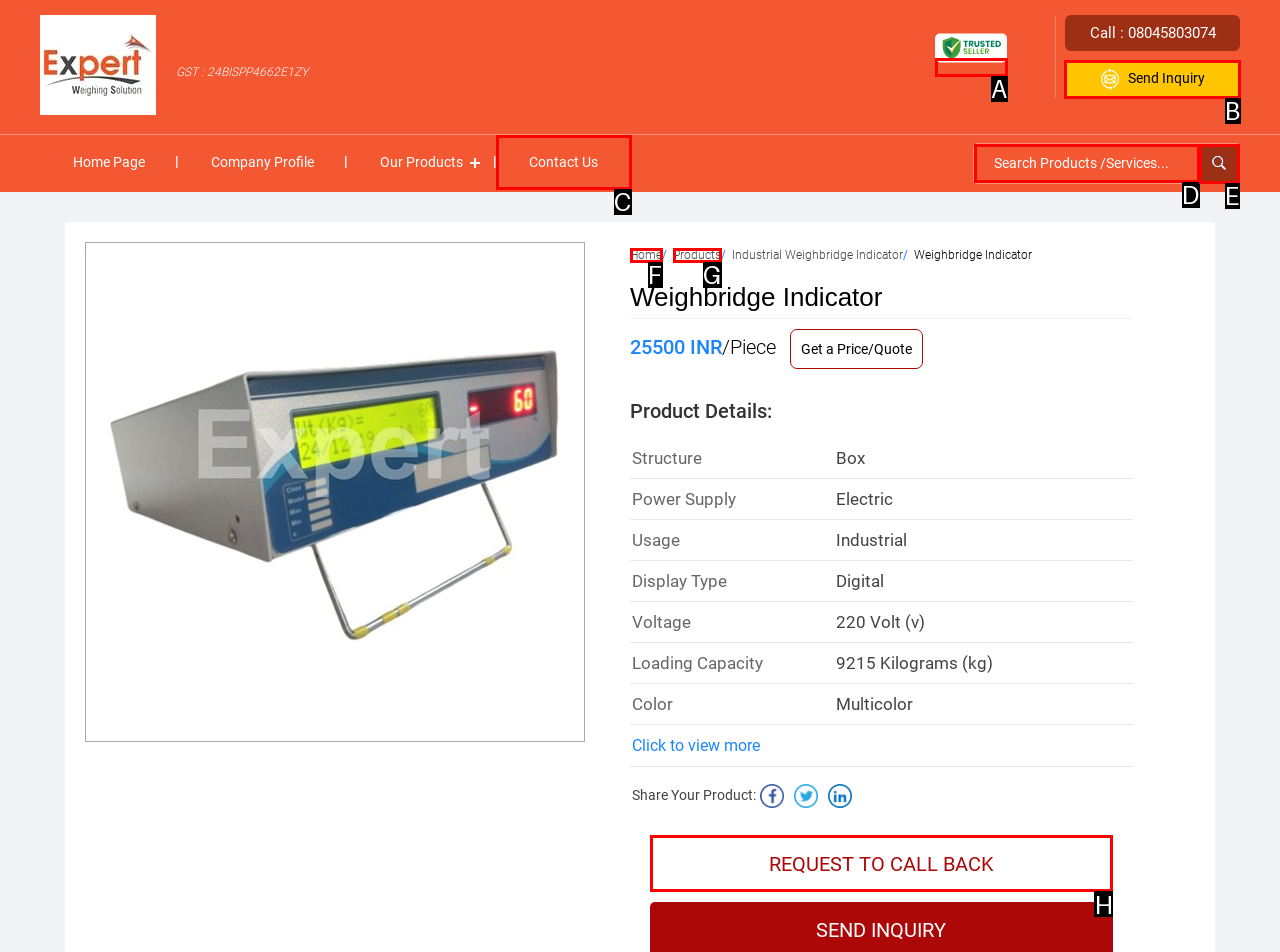From the given options, indicate the letter that corresponds to the action needed to complete this task: Send an inquiry. Respond with only the letter.

B